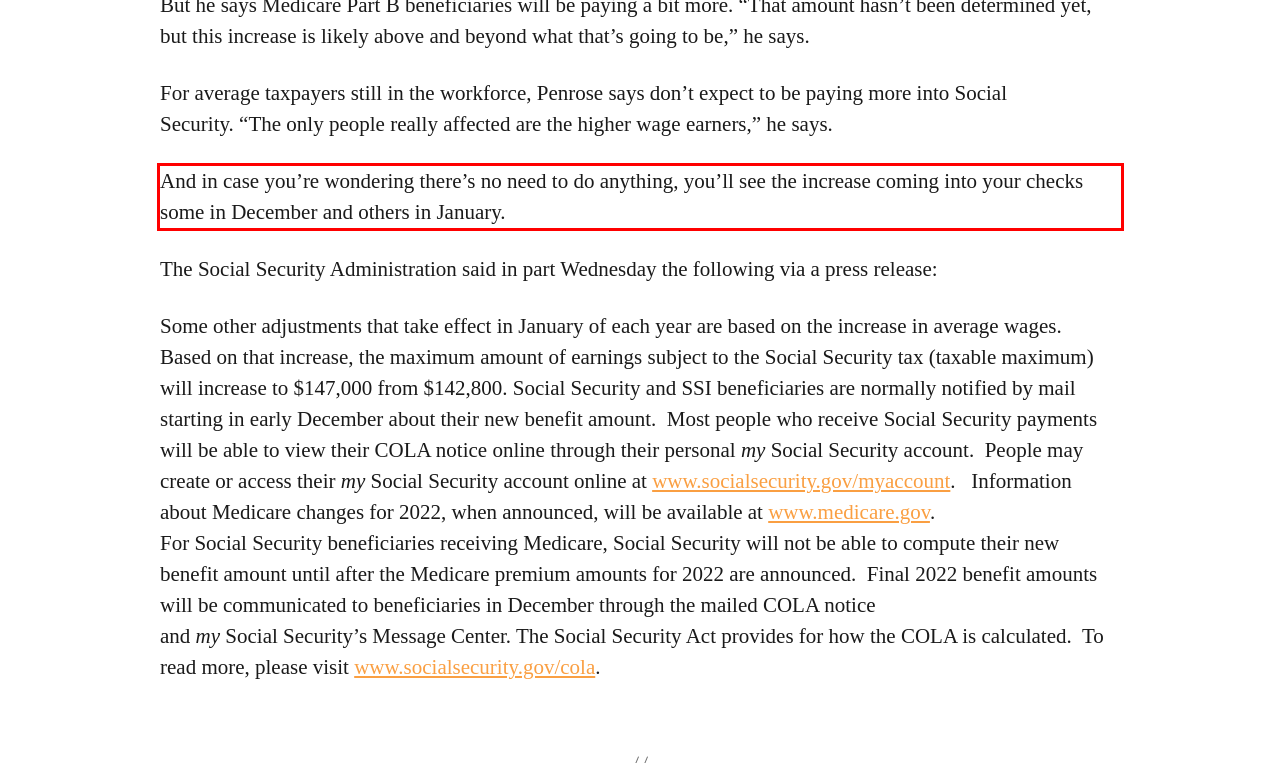You are provided with a screenshot of a webpage featuring a red rectangle bounding box. Extract the text content within this red bounding box using OCR.

And in case you’re wondering there’s no need to do anything, you’ll see the increase coming into your checks some in December and others in January.